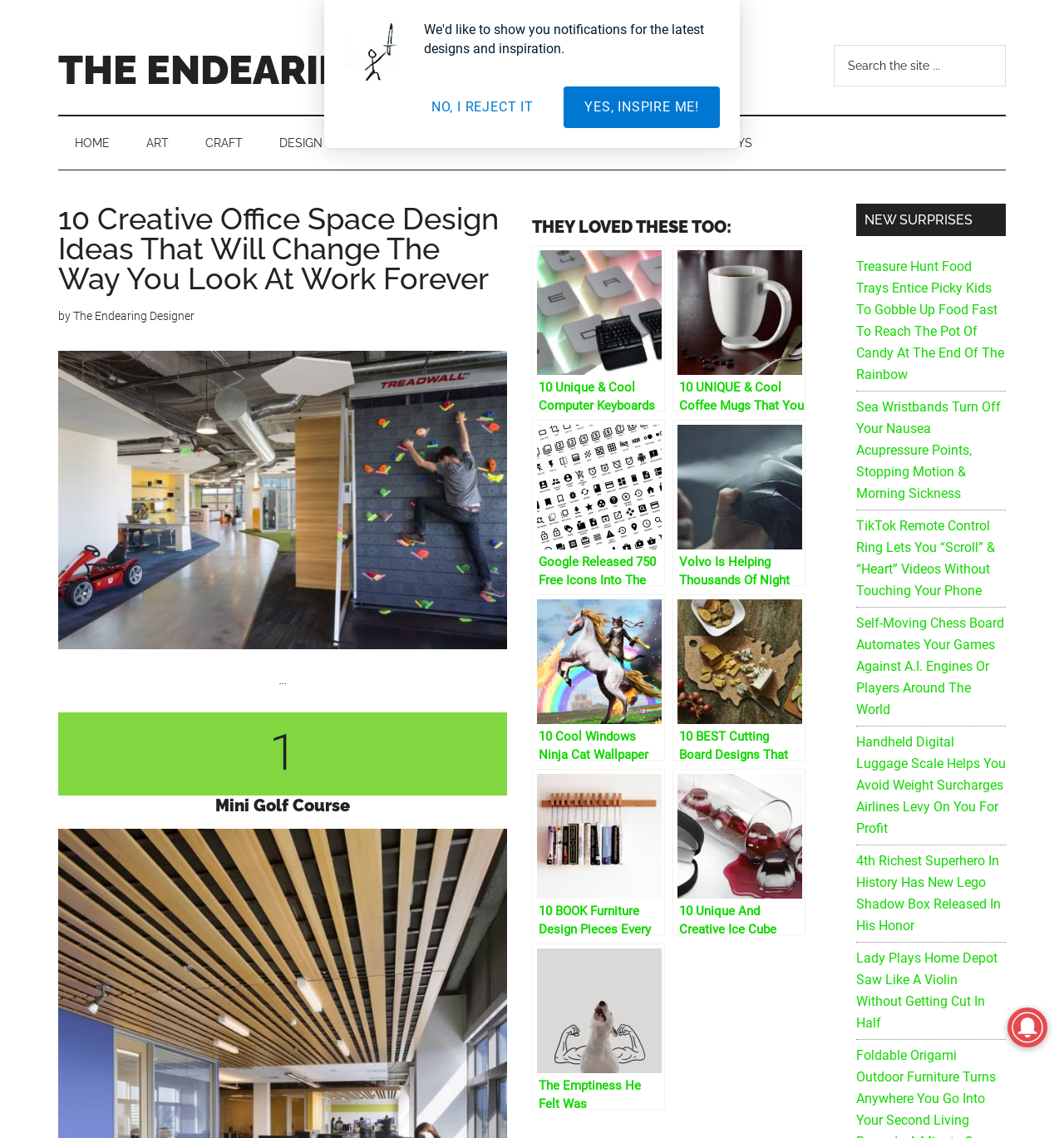Locate the bounding box coordinates of the clickable region necessary to complete the following instruction: "View the article about 10 Creative Office Space Design Ideas". Provide the coordinates in the format of four float numbers between 0 and 1, i.e., [left, top, right, bottom].

[0.055, 0.179, 0.477, 0.258]